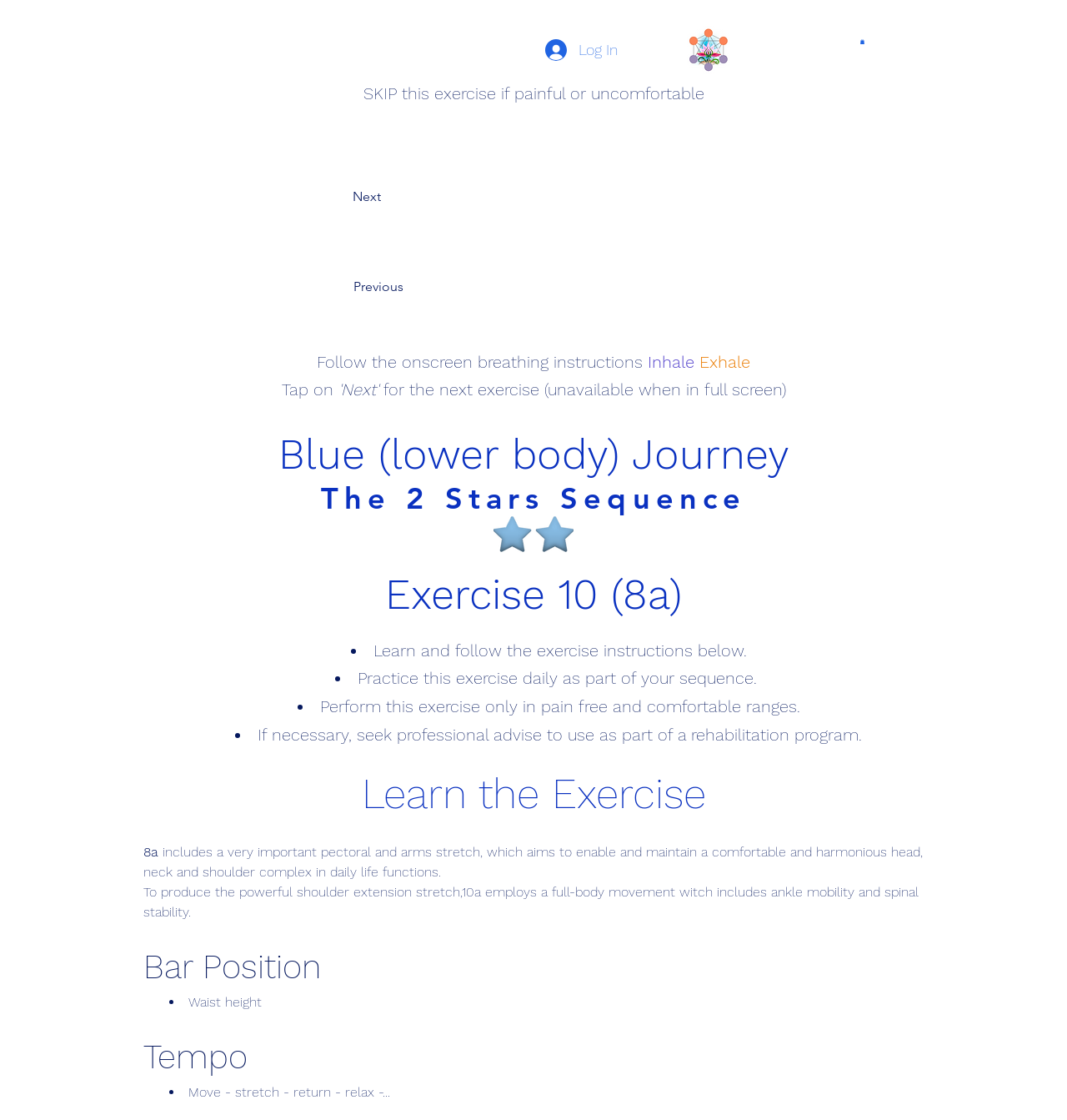Write an extensive caption that covers every aspect of the webpage.

This webpage appears to be an exercise instruction page, specifically for "Exercise 10 (8a)" of the "Blue (lower body) Journey" program. 

At the top center of the page, there is a "Log In" button accompanied by a small image. To the right of this button, there is a "Harmony Symbol" image with a link. On the far right, there are two small buttons with no text, each accompanied by a small image.

Below these elements, there are navigation buttons "Next" and "Previous" positioned side by side. A warning message "SKIP this exercise if painful or uncomfortable" is displayed below these buttons.

The main content of the page is divided into sections. The first section has a heading "Exercise 10 (8a)" and provides instructions for the exercise, including a list of three bullet points. Below this section, there is an image of "Blue Stars_edited.png".

The next section has a heading "Learn the Exercise" and provides more detailed instructions, including a list of four bullet points. 

On the left side of the page, there is a section with headings "Blue (lower body) Journey" and "The 2 Stars Sequence". Below these headings, there is a region labeled "Video" that spans the entire width of the page.

Further down, there are instructions related to breathing, including the text "Follow the onscreen breathing instructions" and "Inhale" and "Exhale" labels. There is also a message "Tap on for the next exercise (unavailable when in full screen)".

The page also includes several paragraphs of text describing exercises 8a and 10a, including their benefits and movements. Finally, there are sections with headings "Bar Position" and "Tempo", each with a list of bullet points providing additional instructions.